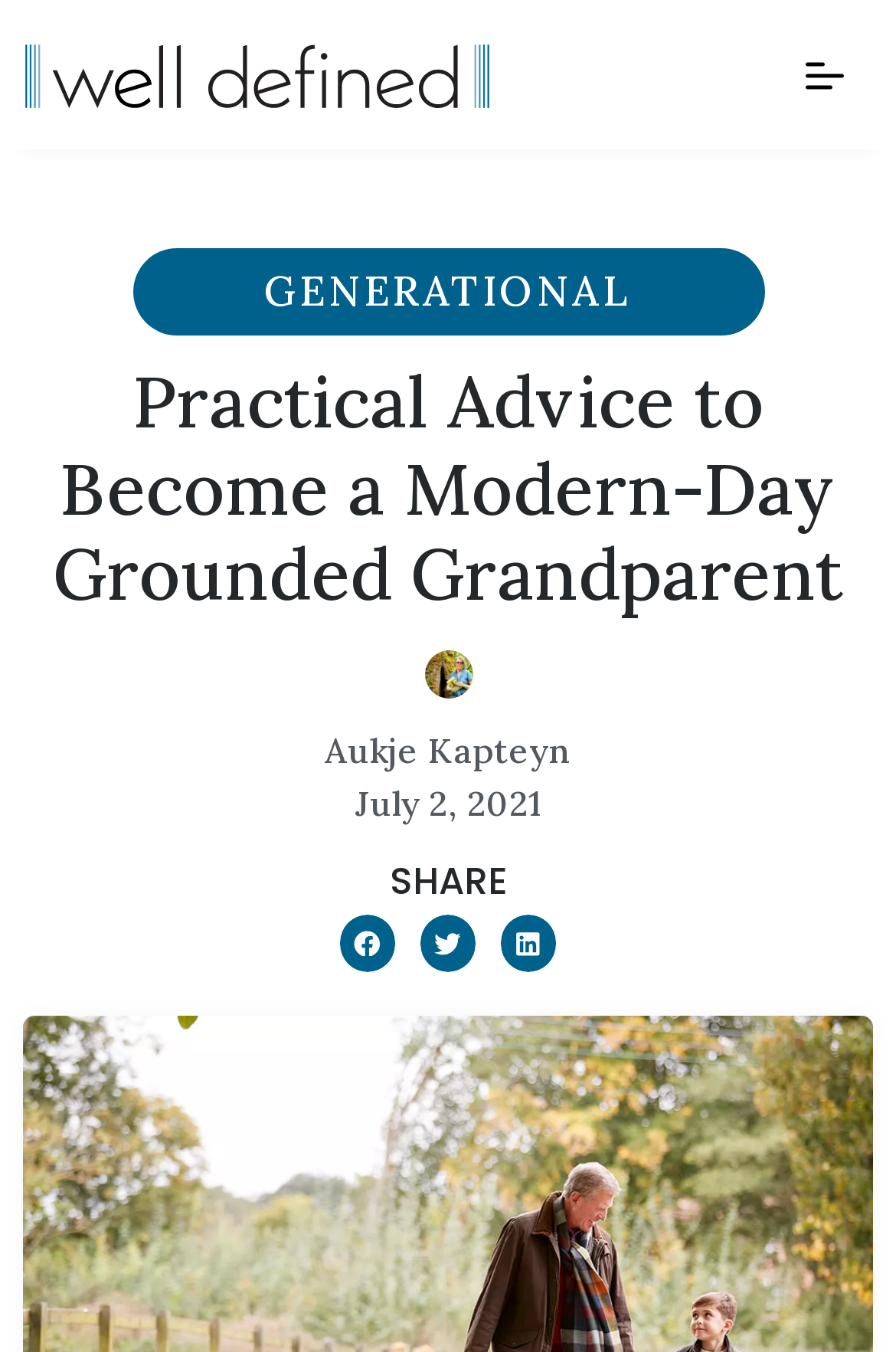Please provide a one-word or phrase answer to the question: 
What is the category of the article?

GENERATIONAL